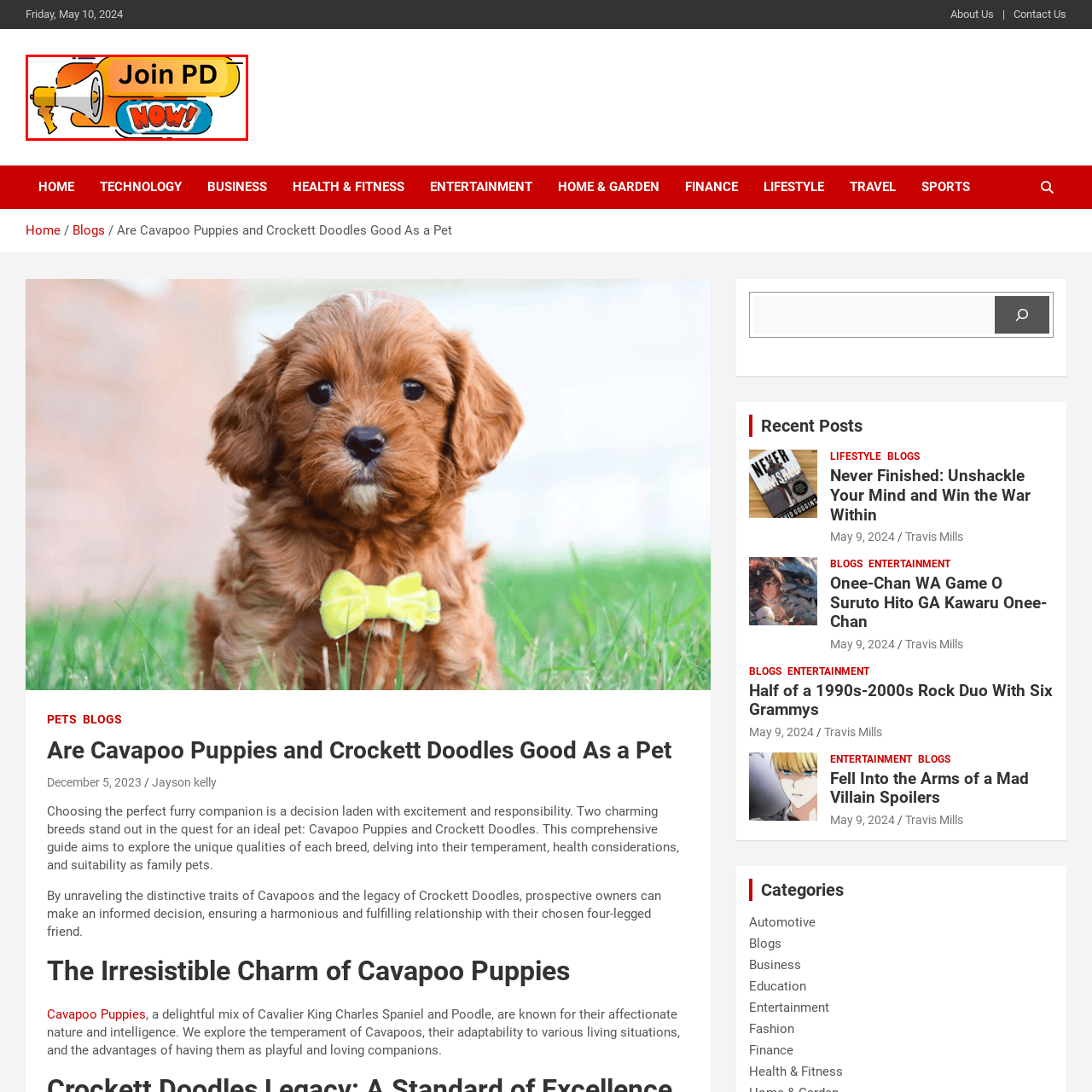Analyze the image surrounded by the red box and respond concisely: What is the purpose of the call-to-action?

To attract attention and encourage quick engagement